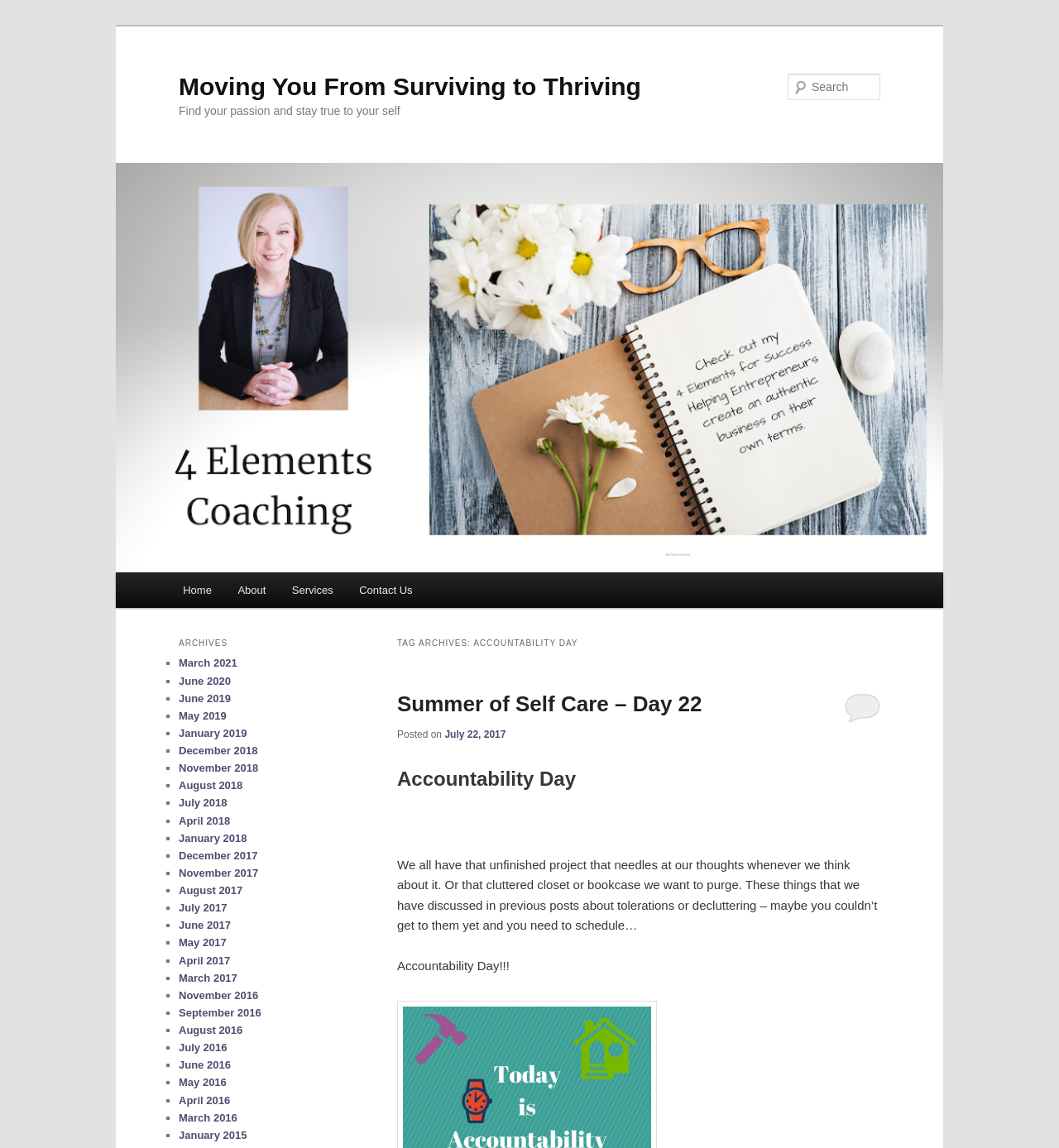Please determine the bounding box coordinates of the element's region to click for the following instruction: "View Summer of Self Care – Day 22".

[0.375, 0.589, 0.831, 0.633]